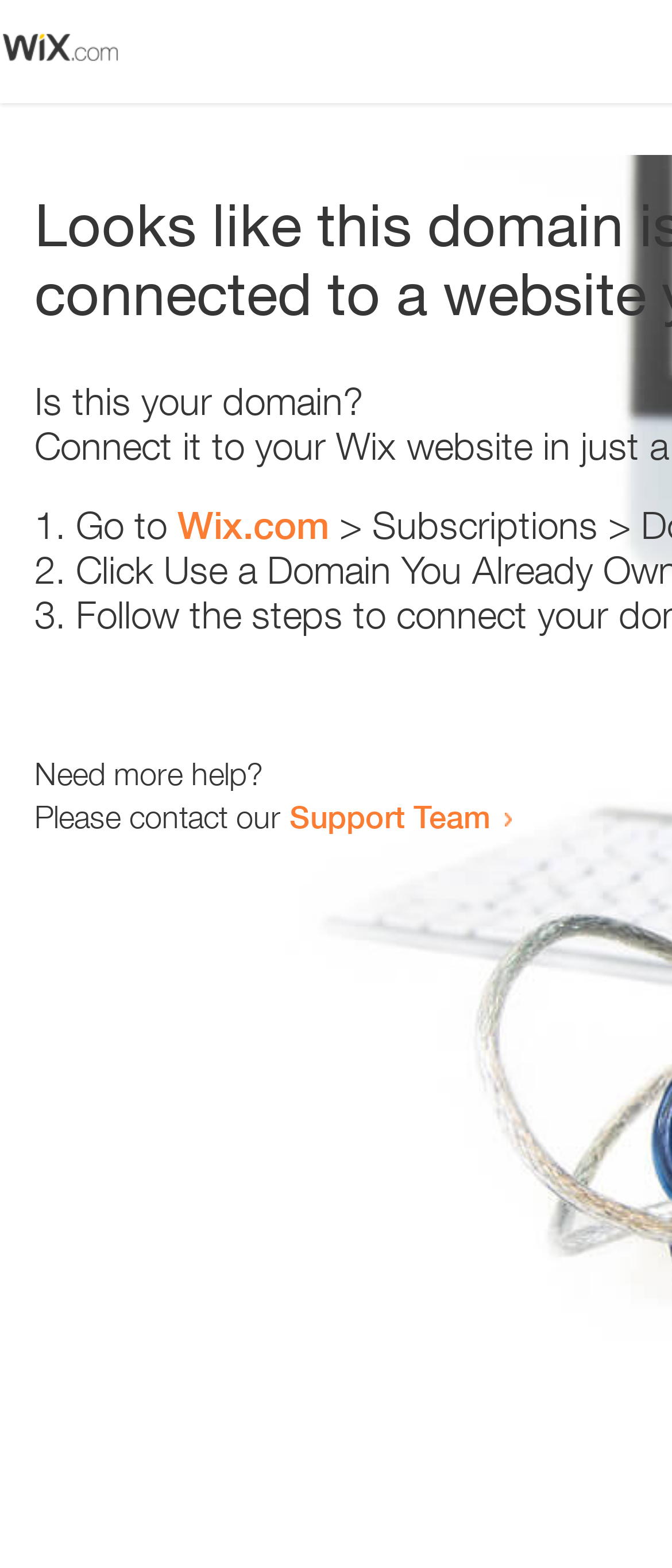From the element description: "Support Team", extract the bounding box coordinates of the UI element. The coordinates should be expressed as four float numbers between 0 and 1, in the order [left, top, right, bottom].

[0.431, 0.508, 0.731, 0.533]